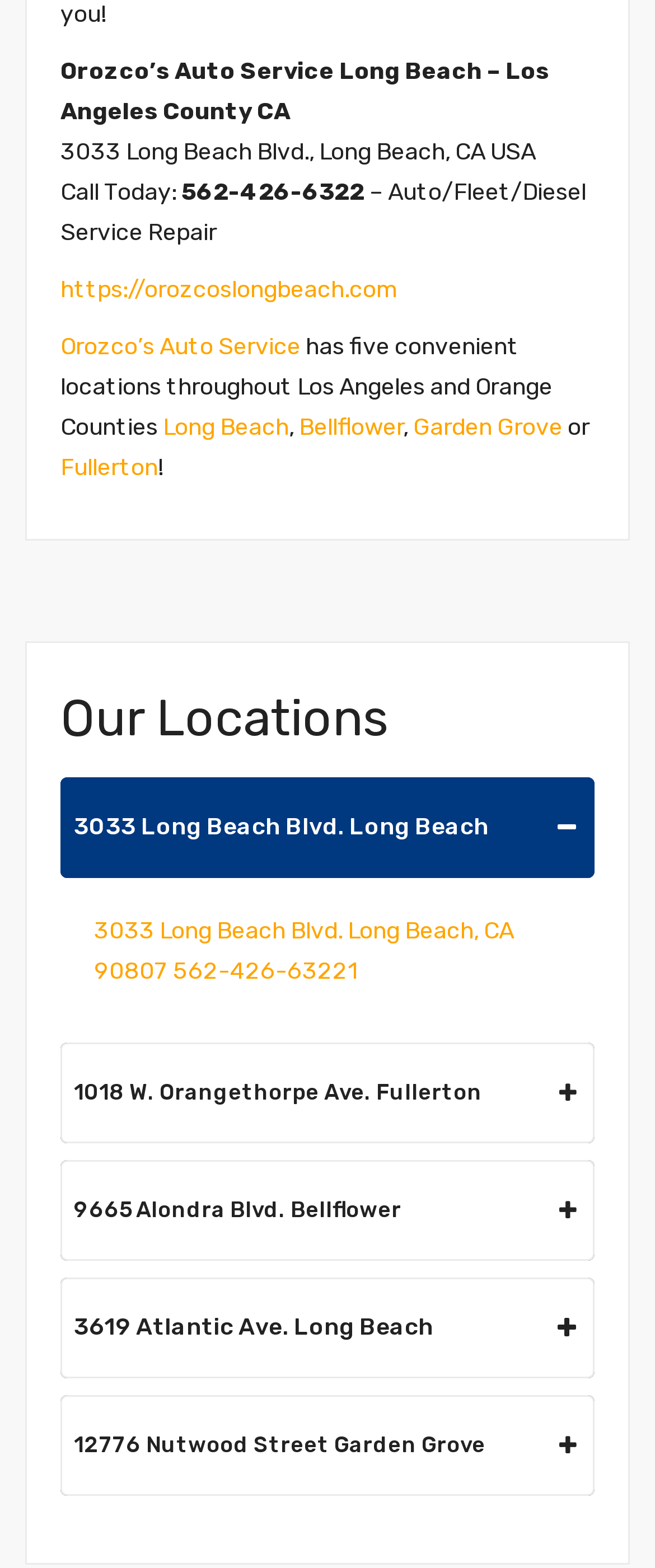Please determine the bounding box coordinates for the UI element described here. Use the format (top-left x, top-left y, bottom-right x, bottom-right y) with values bounded between 0 and 1: Long Beach

[0.249, 0.263, 0.441, 0.281]